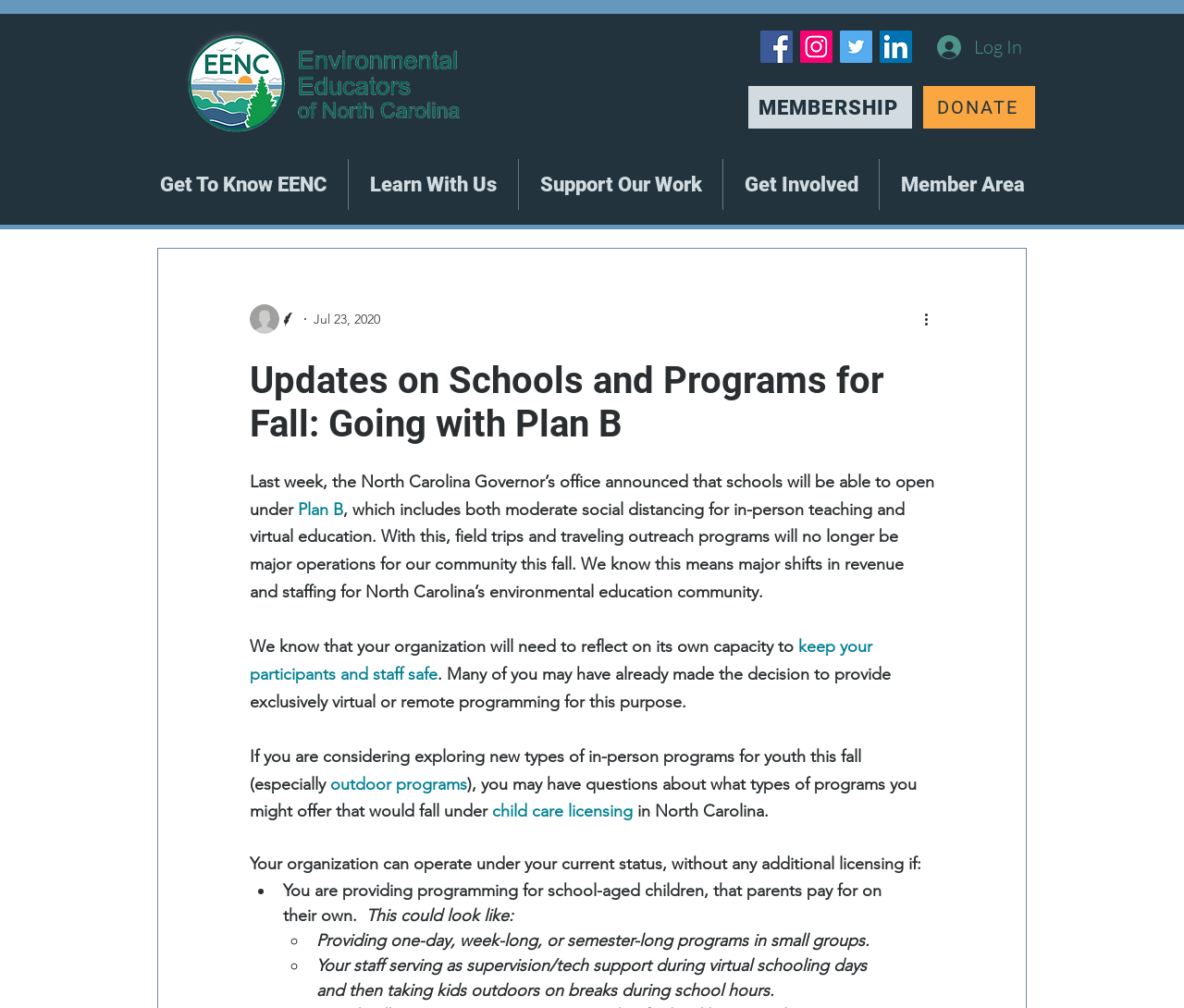What type of programs can organizations operate without additional licensing?
Use the image to give a comprehensive and detailed response to the question.

According to the article, organizations can operate under their current status without additional licensing if they provide programming for school-aged children that parents pay for on their own, such as outdoor programs.